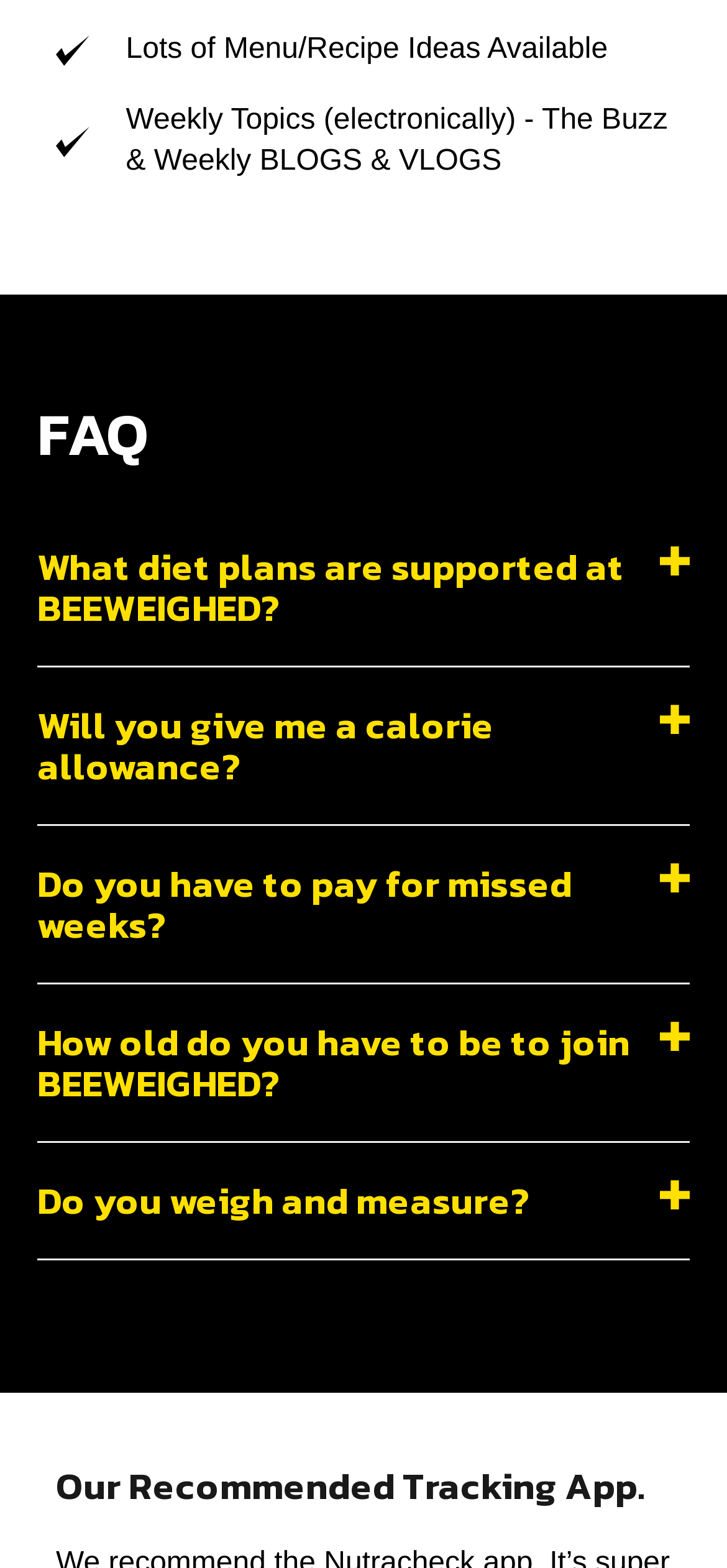What is the recommended tracking app?
Provide a detailed and extensive answer to the question.

Although there is a heading 'Our Recommended Tracking App.' on the webpage, the actual app name is not specified, so I cannot provide a specific answer.